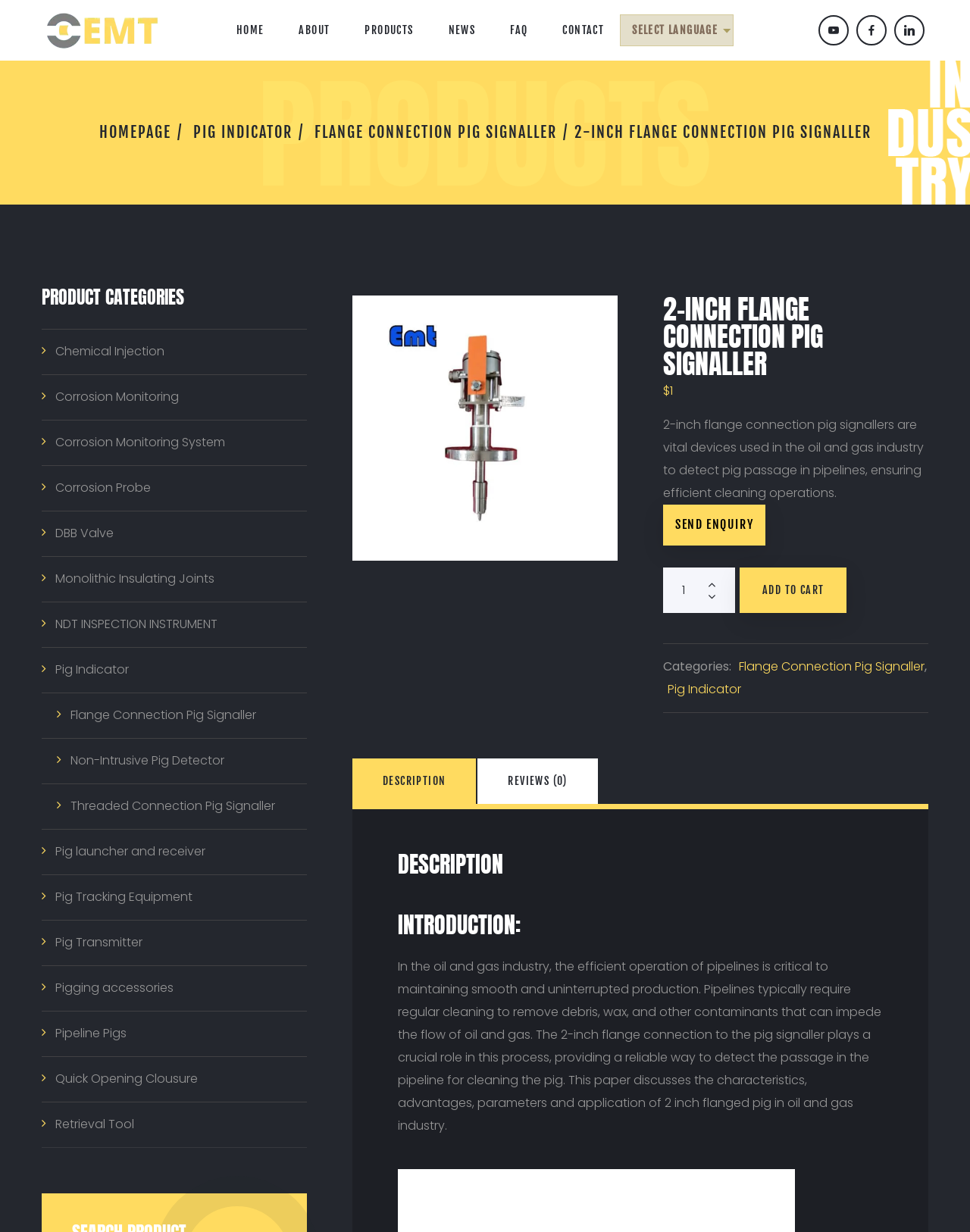Determine the bounding box coordinates of the element's region needed to click to follow the instruction: "Select the language". Provide these coordinates as four float numbers between 0 and 1, formatted as [left, top, right, bottom].

[0.639, 0.012, 0.756, 0.038]